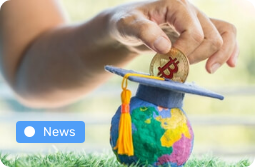What is the globe wearing?
Using the visual information from the image, give a one-word or short-phrase answer.

Graduation cap